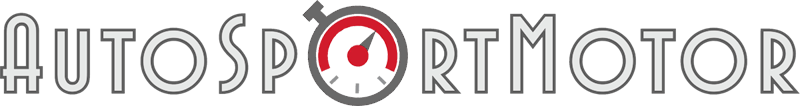Answer the question below using just one word or a short phrase: 
What type of content does the brand deliver?

Car brands, news, and videos